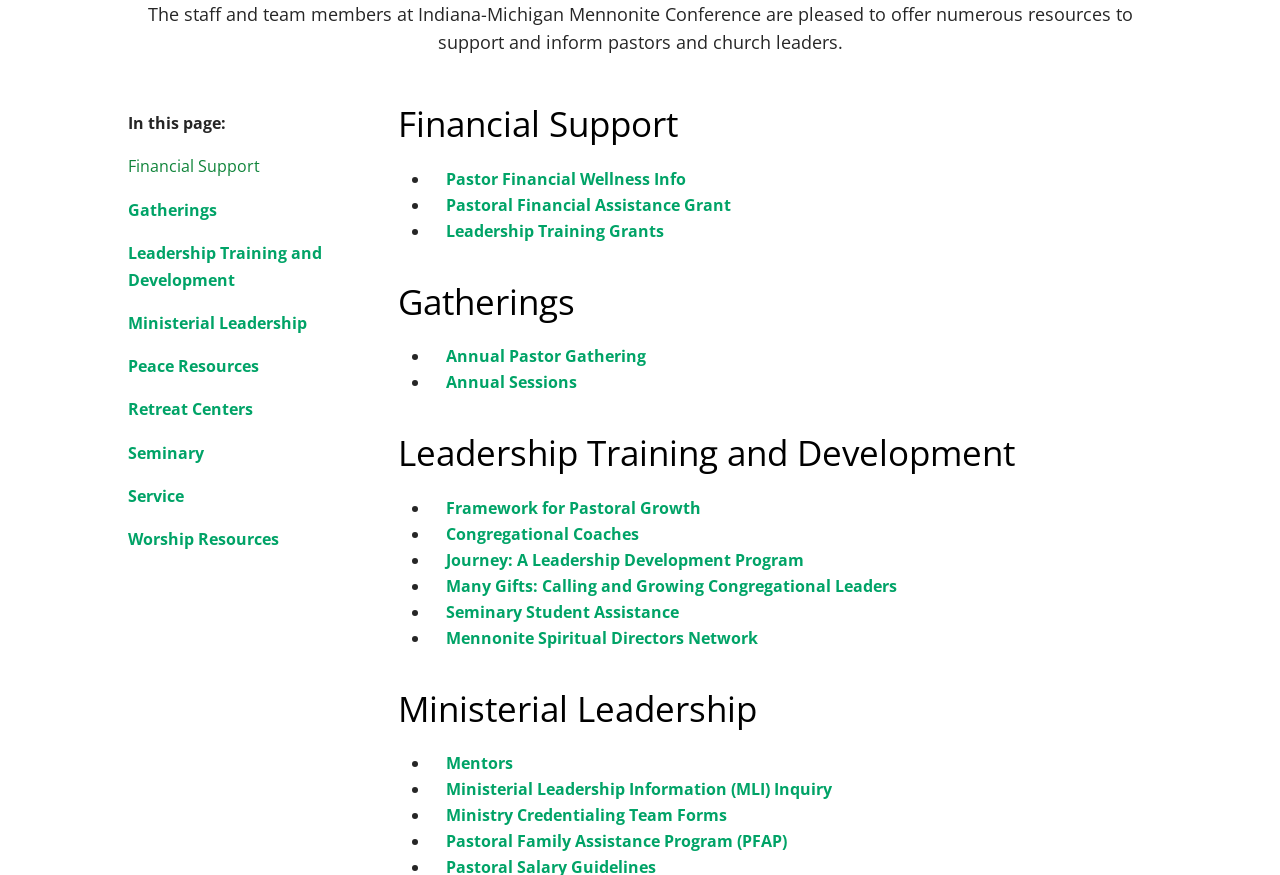Determine the bounding box for the UI element as described: "Parador de La Gomera". The coordinates should be represented as four float numbers between 0 and 1, formatted as [left, top, right, bottom].

None